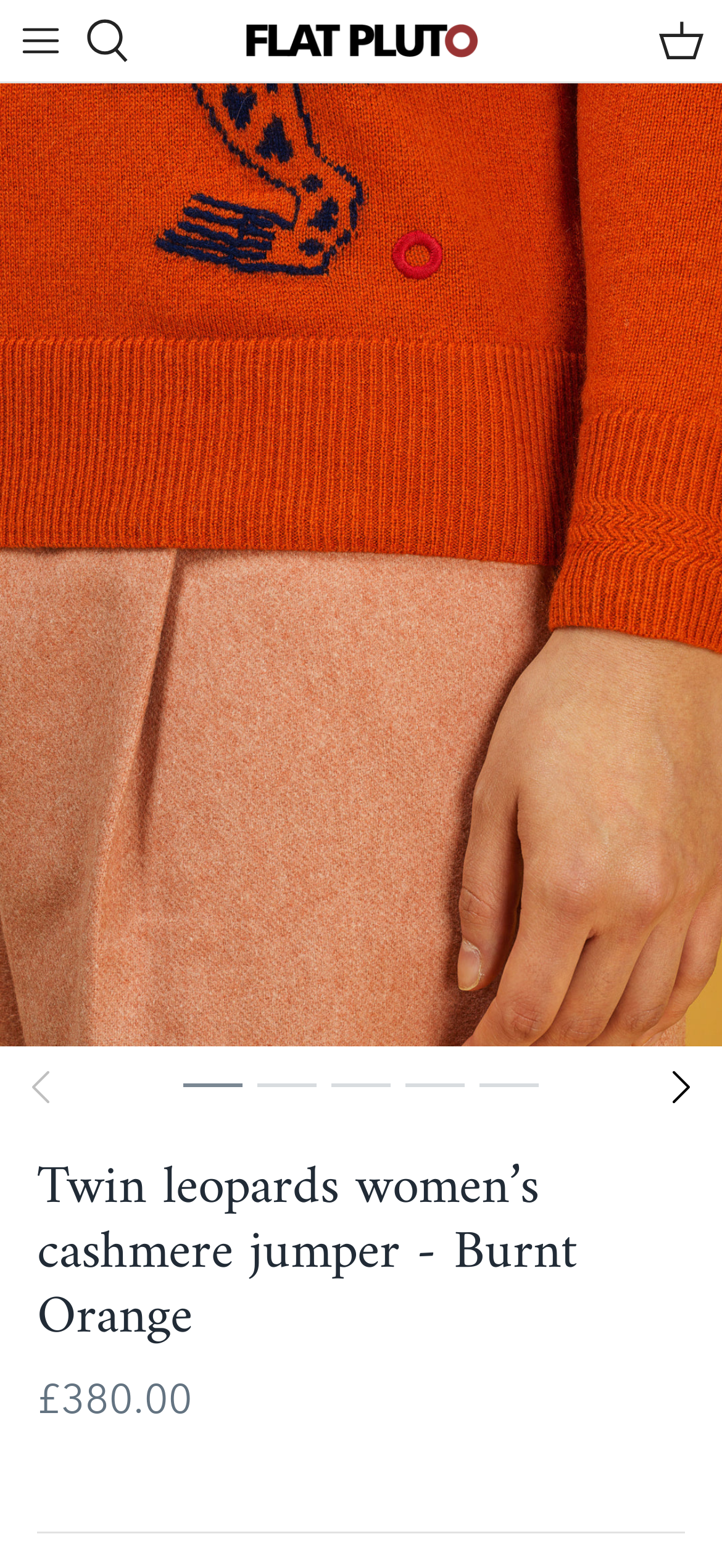Please find the bounding box coordinates of the section that needs to be clicked to achieve this instruction: "Click next".

[0.887, 0.668, 1.0, 0.72]